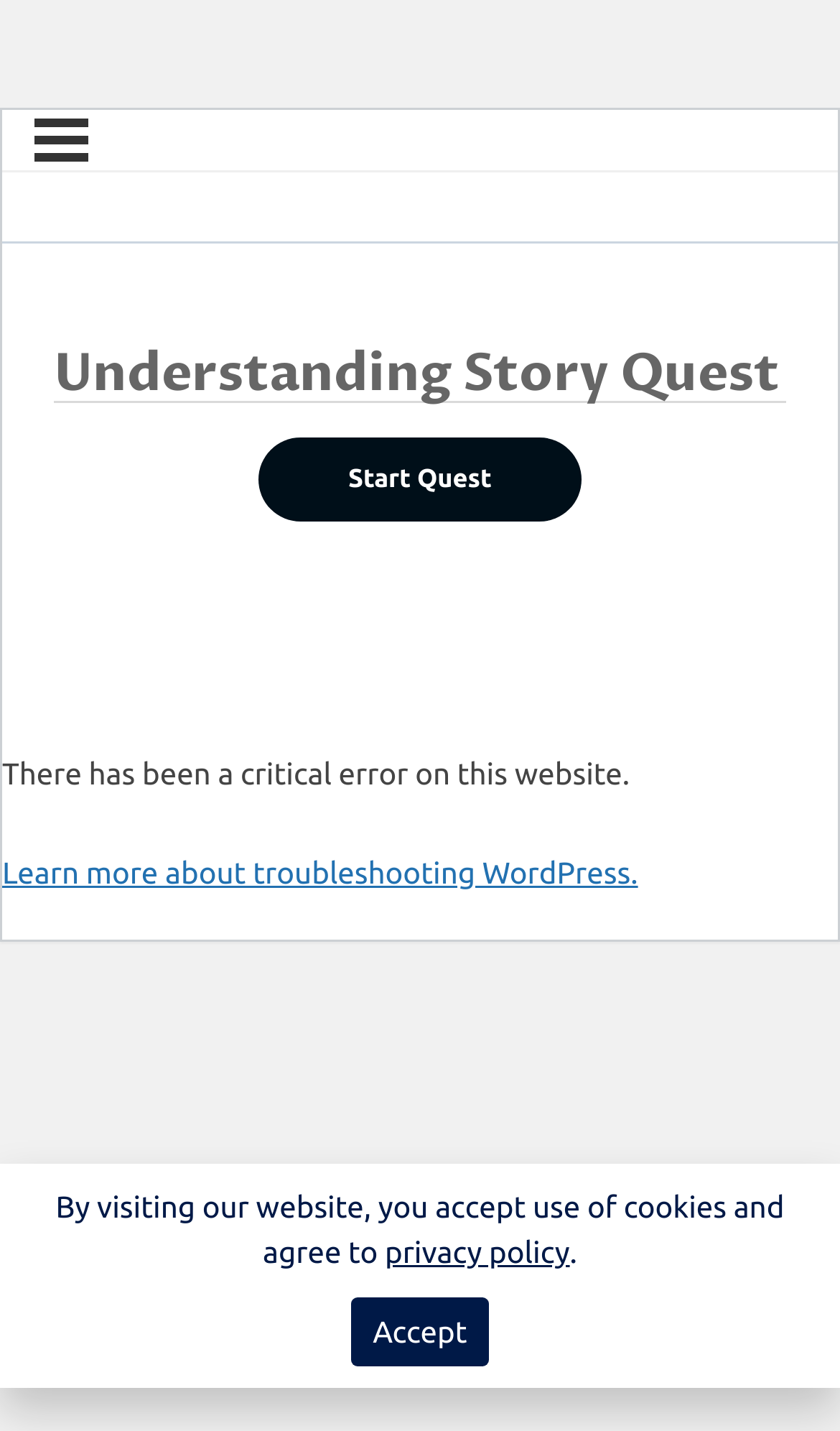How many buttons are there on the webpage?
Look at the image and provide a short answer using one word or a phrase.

2